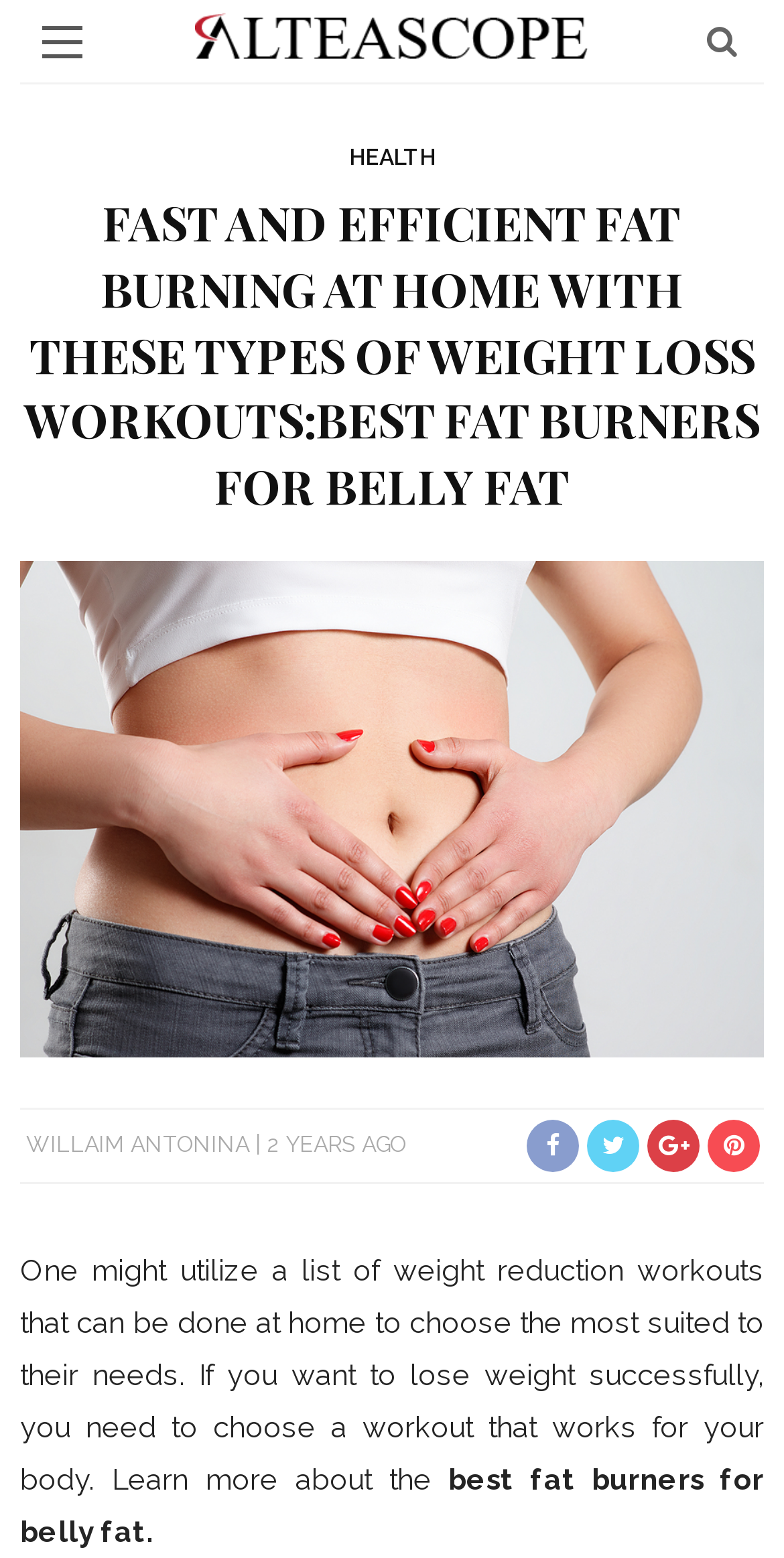Describe every aspect of the webpage comprehensively.

The webpage is about weight loss workouts that can be done at home. At the top left corner, there is a link to "Alteascope - Convergence of Contagious Ideas" with an accompanying image. Below this, there is a heading that reads "FAST AND EFFICIENT FAT BURNING AT HOME WITH THESE TYPES OF WEIGHT LOSS WORKOUTS:BEST FAT BURNERS FOR BELLY FAT". 

On the top right corner, there are four links, including one with a search icon, one with the text "HEALTH", and three social media icons. 

Below the heading, there is a link to "best fat burners for belly fat" with an accompanying image. To the right of this link, there is a link to "WILLAIM ANTONINA" and a timestamp that reads "2 YEARS AGO". 

Further down, there is a paragraph of text that explains the importance of choosing a workout that suits one's body to lose weight successfully. Below this, there is another link to "best fat burners for belly fat". 

There are a total of 5 images on the page, including the logo of "Alteascope - Convergence of Contagious Ideas", the image accompanying the link to "best fat burners for belly fat", and three social media icons.